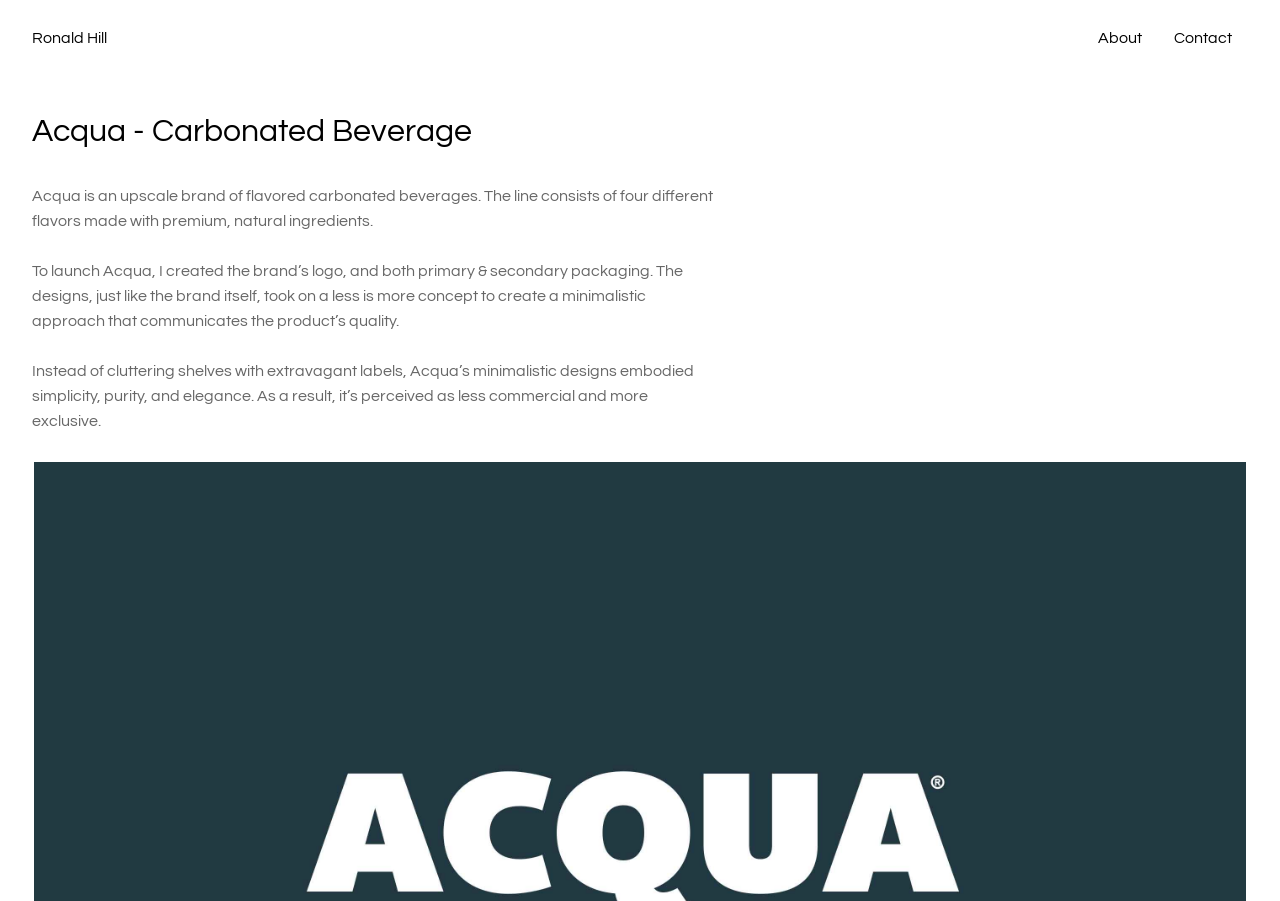How many flavors does Acqua come in?
Could you answer the question in a detailed manner, providing as much information as possible?

The webpage mentions that Acqua comes in four different flavors, which is stated in the text 'The line consists of four different flavors made with premium, natural ingredients.'